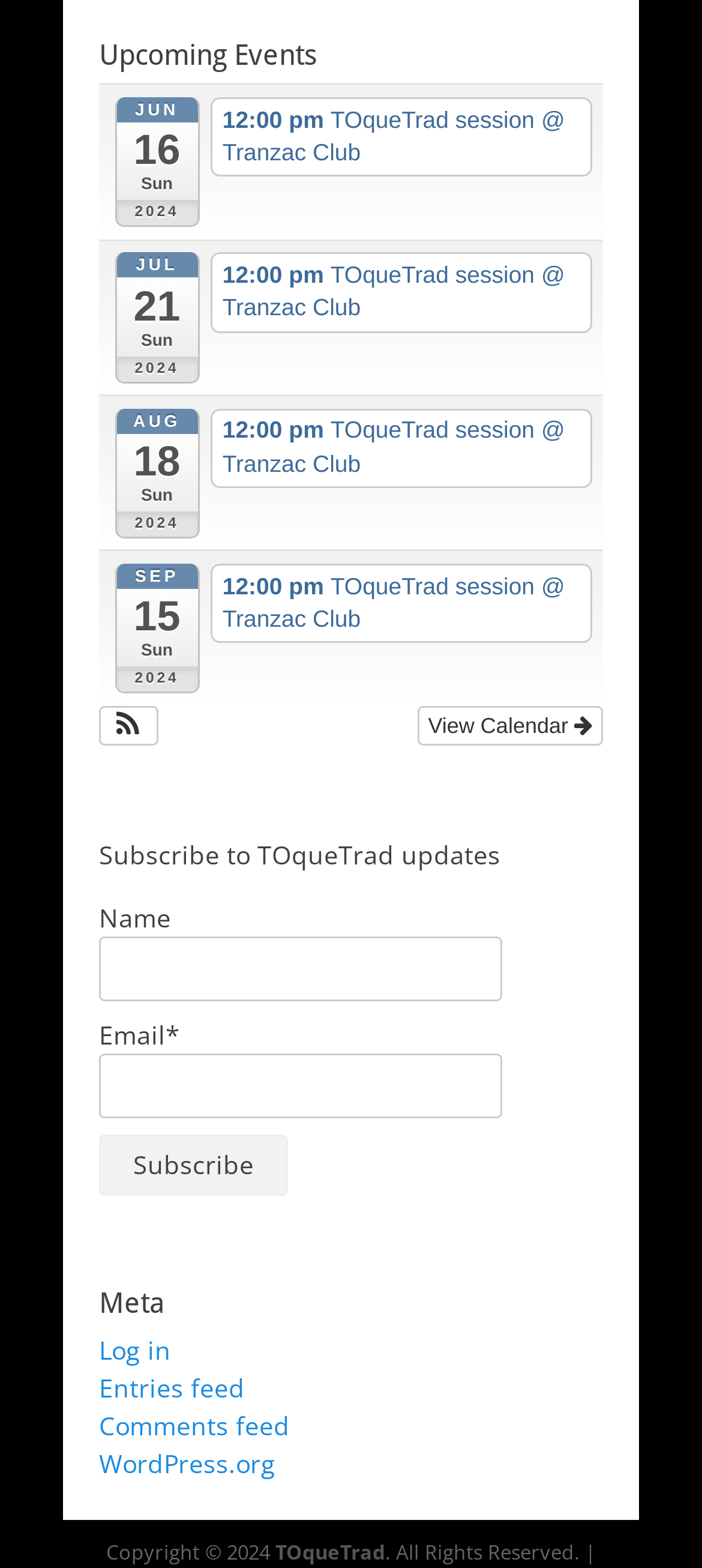What is the name of the organization offering the TOqueTrad session?
Look at the image and answer the question with a single word or phrase.

TOqueTrad